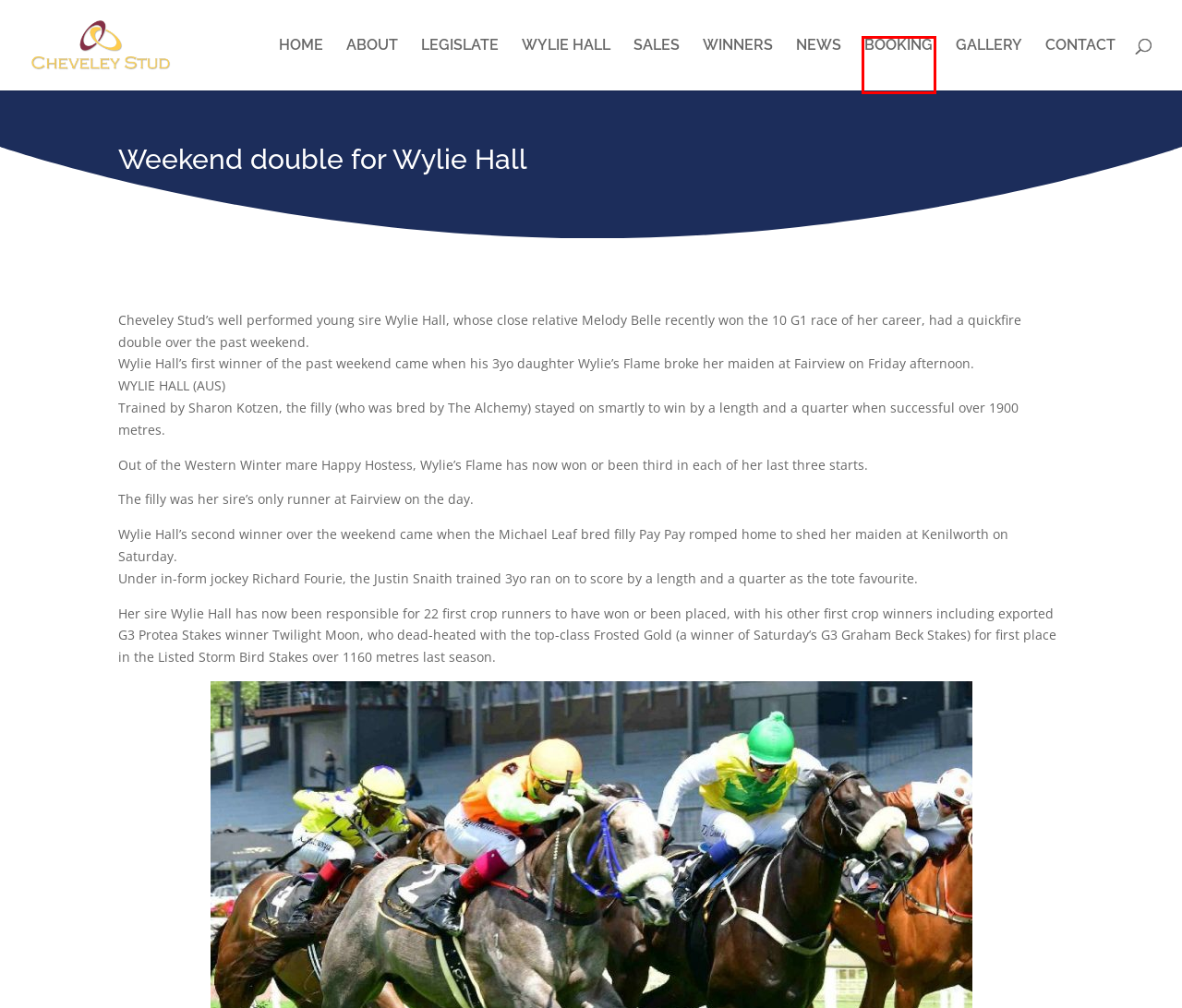You’re provided with a screenshot of a webpage that has a red bounding box around an element. Choose the best matching webpage description for the new page after clicking the element in the red box. The options are:
A. Bookings | Cheveley Stud Farm
B. Sales | Cheveley Stud Farm
C. Wylie Hall | Cheveley Stud Farm
D. About | Cheveley Stud Farm
E. Galleries | Cheveley Stud Farm
F. Cheveley Stud Farm | Home of Legislate
G. Articles | Cheveley Stud Farm
H. Current Winners! | Cheveley Stud Farm

A